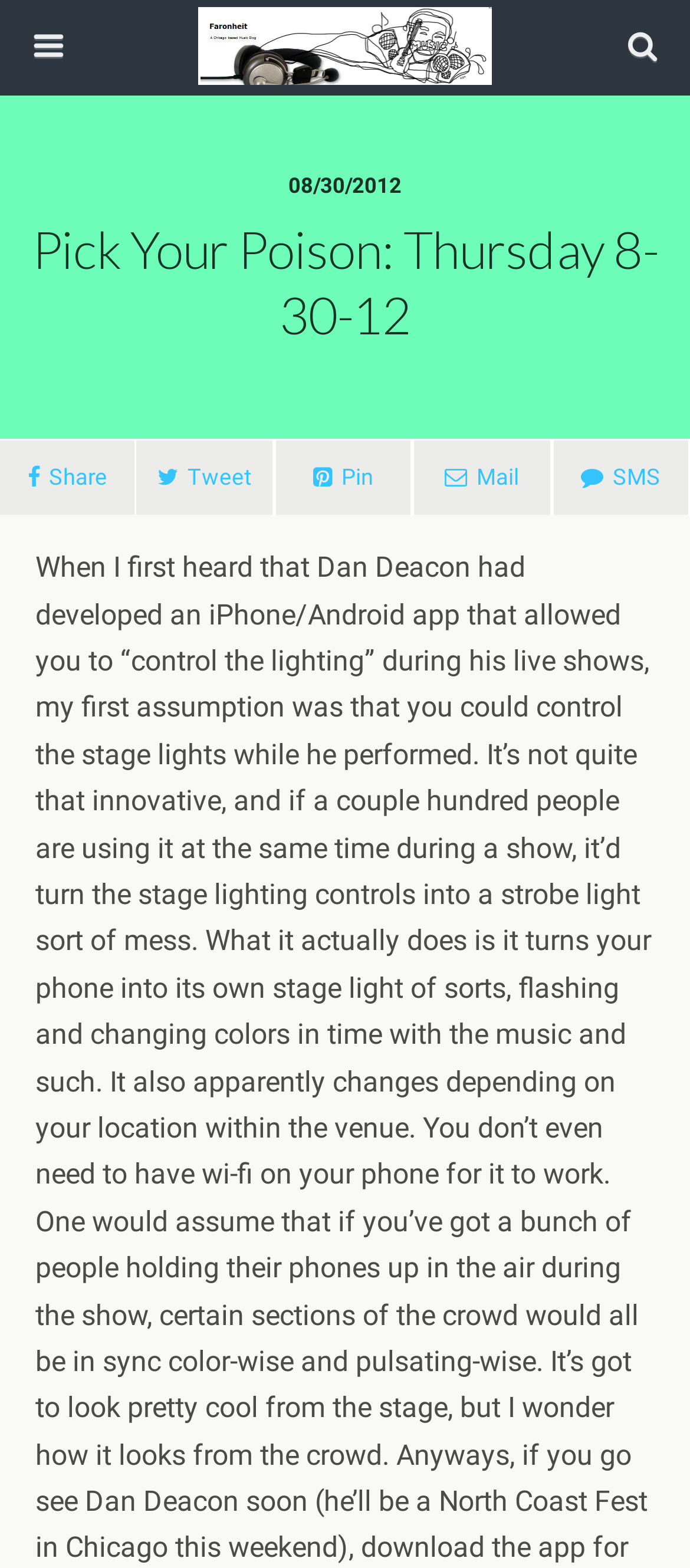Find and provide the bounding box coordinates for the UI element described with: "Tweet".

[0.196, 0.28, 0.397, 0.33]